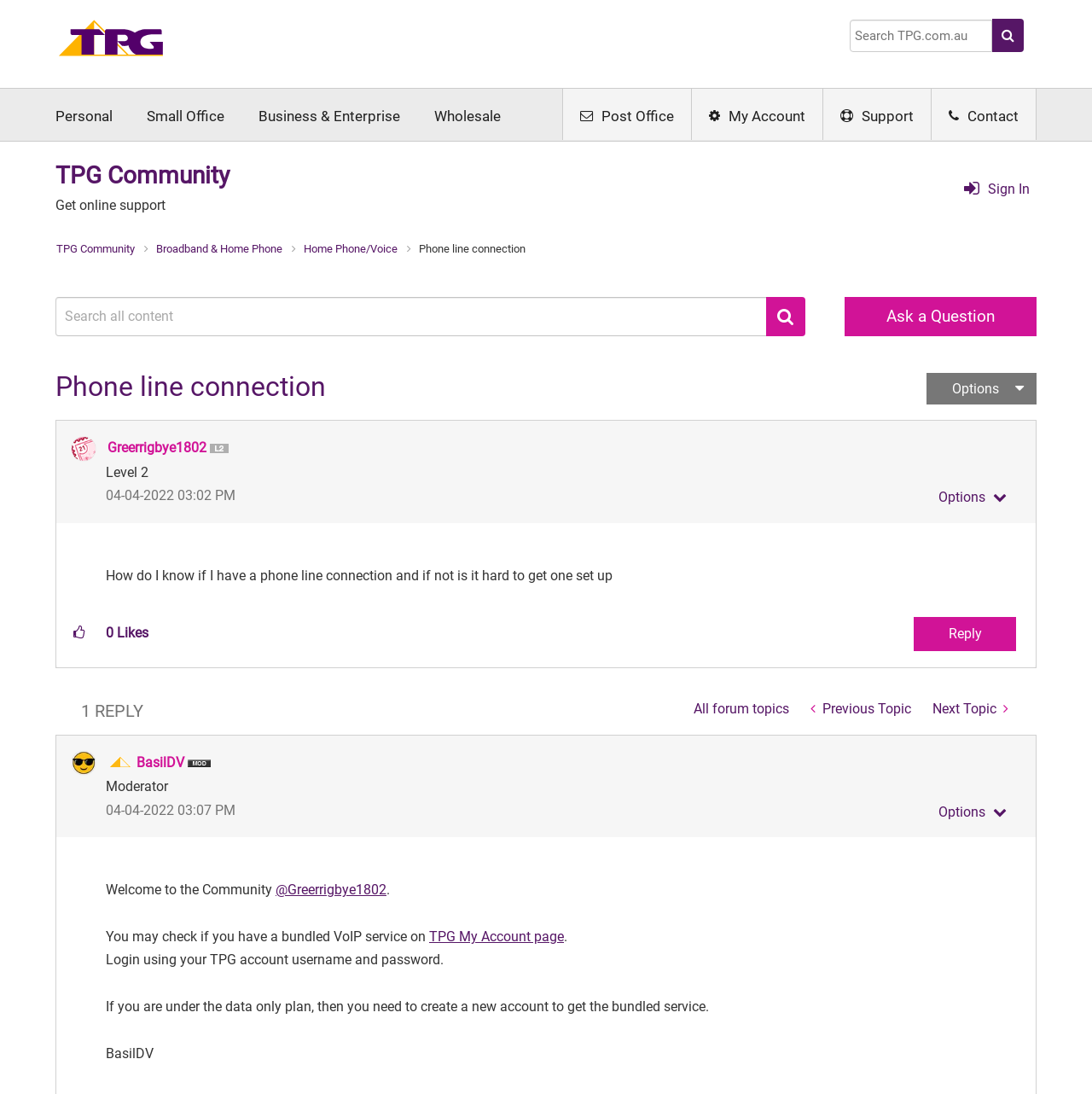What is the reply count for the current topic?
Please provide a comprehensive and detailed answer to the question.

The reply count for the current topic is 1, as indicated by the text '1 REPLY' at the bottom of the webpage.